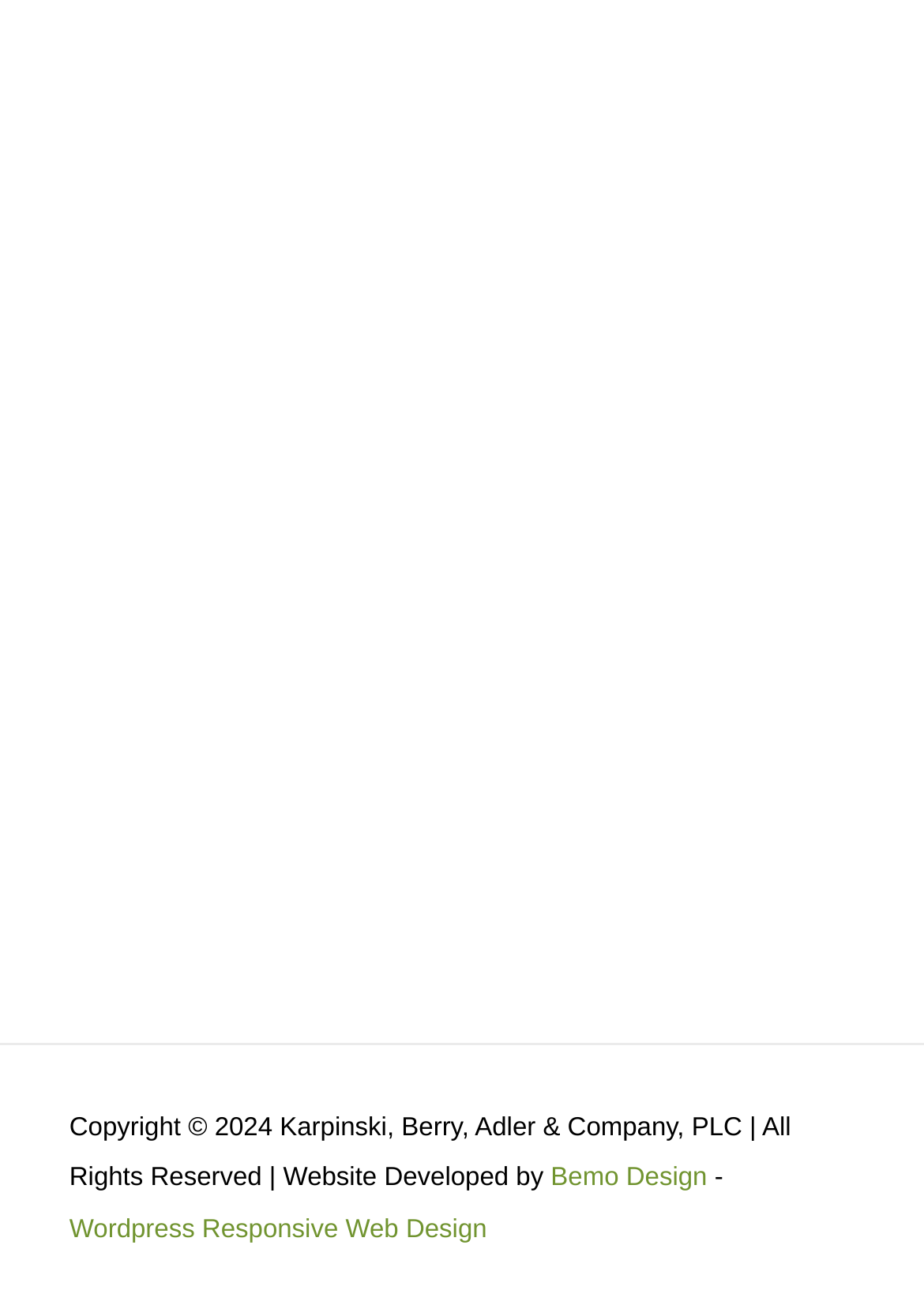What is the company's name?
From the image, respond using a single word or phrase.

Karpinski, Berry, Adler & Company, PLC